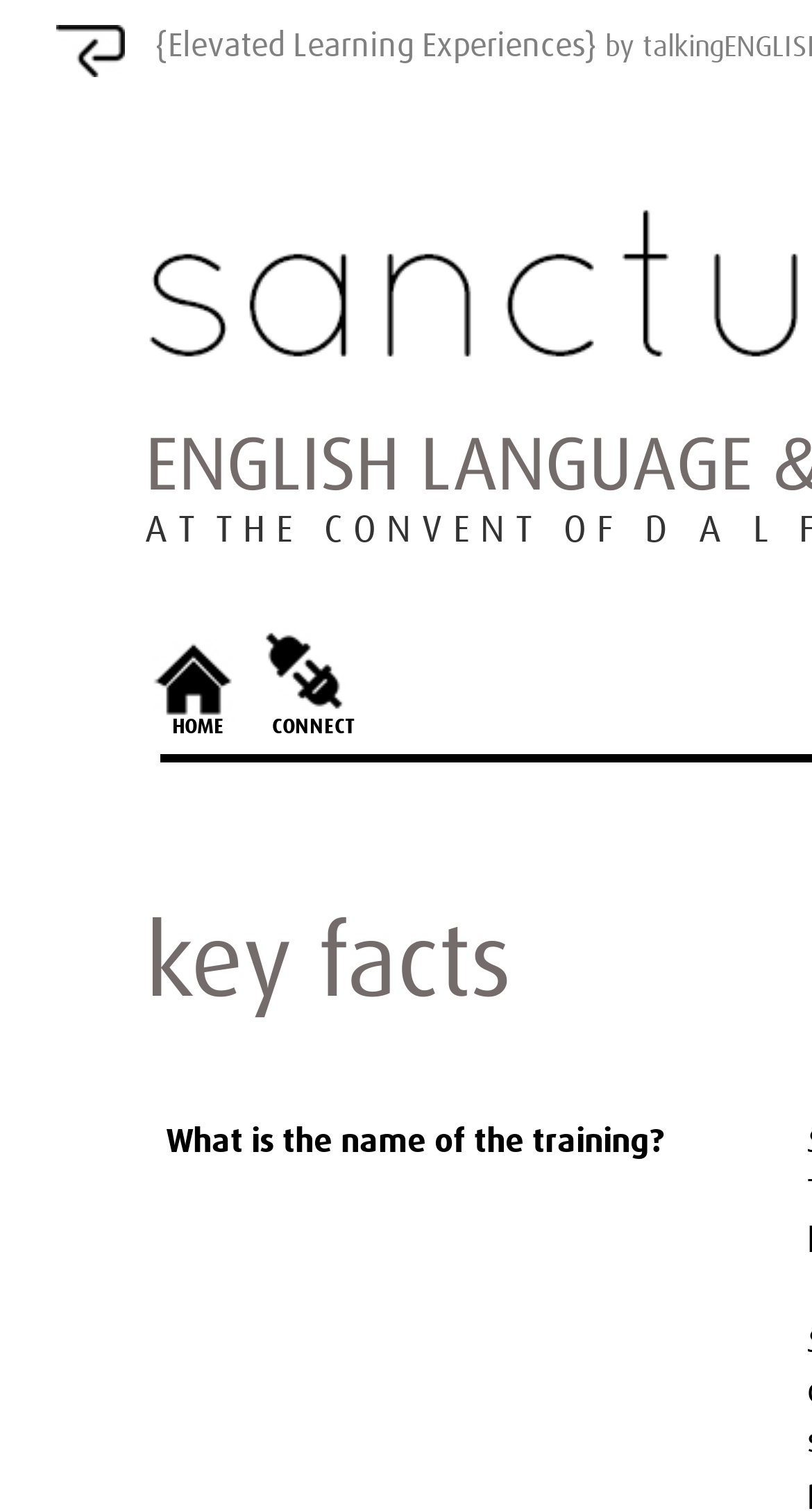Provide a one-word or brief phrase answer to the question:
What is the text above the 'ENGLISH LANGUAGE'?

Elevated Learning Experiences